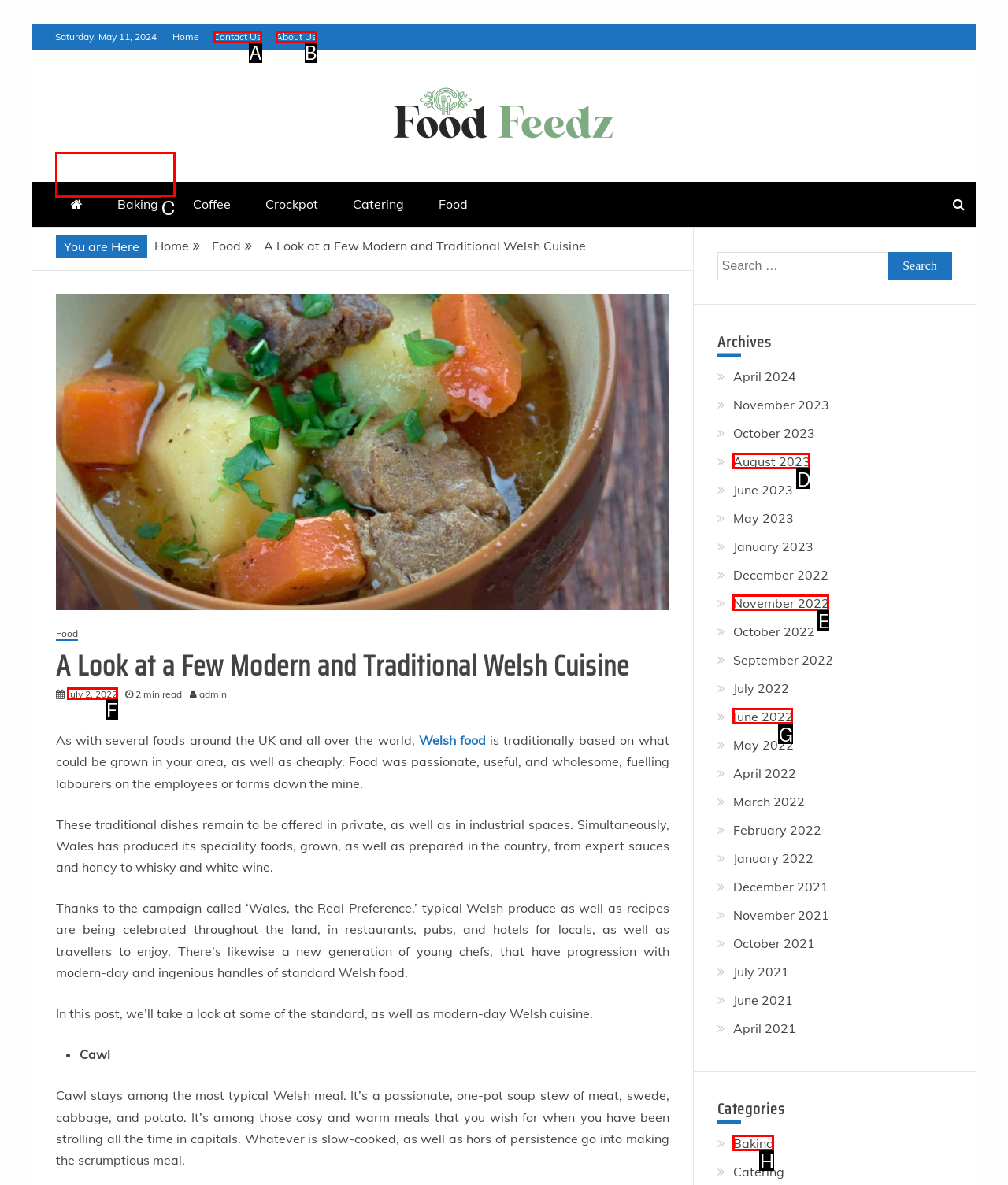Refer to the description: Linkedin and choose the option that best fits. Provide the letter of that option directly from the options.

None